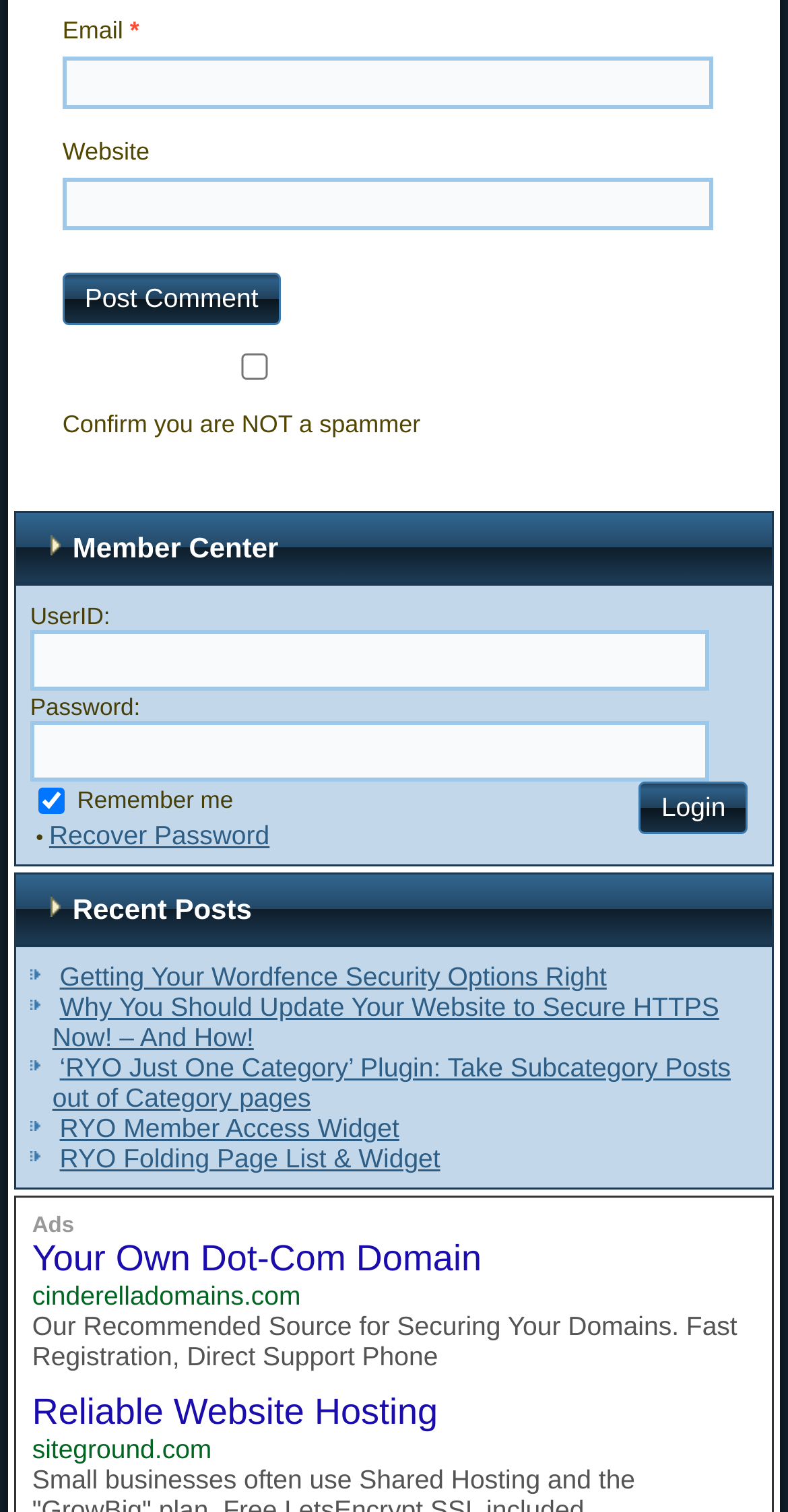Use the details in the image to answer the question thoroughly: 
What is the domain recommended for securing domains?

The domain recommended for securing domains is 'cinderelladomains.com' which is indicated by the StaticText element with OCR text 'cinderelladomains.com' and bounding box coordinates [0.041, 0.847, 0.382, 0.867]. This is mentioned as 'Our Recommended Source for Securing Your Domains'.